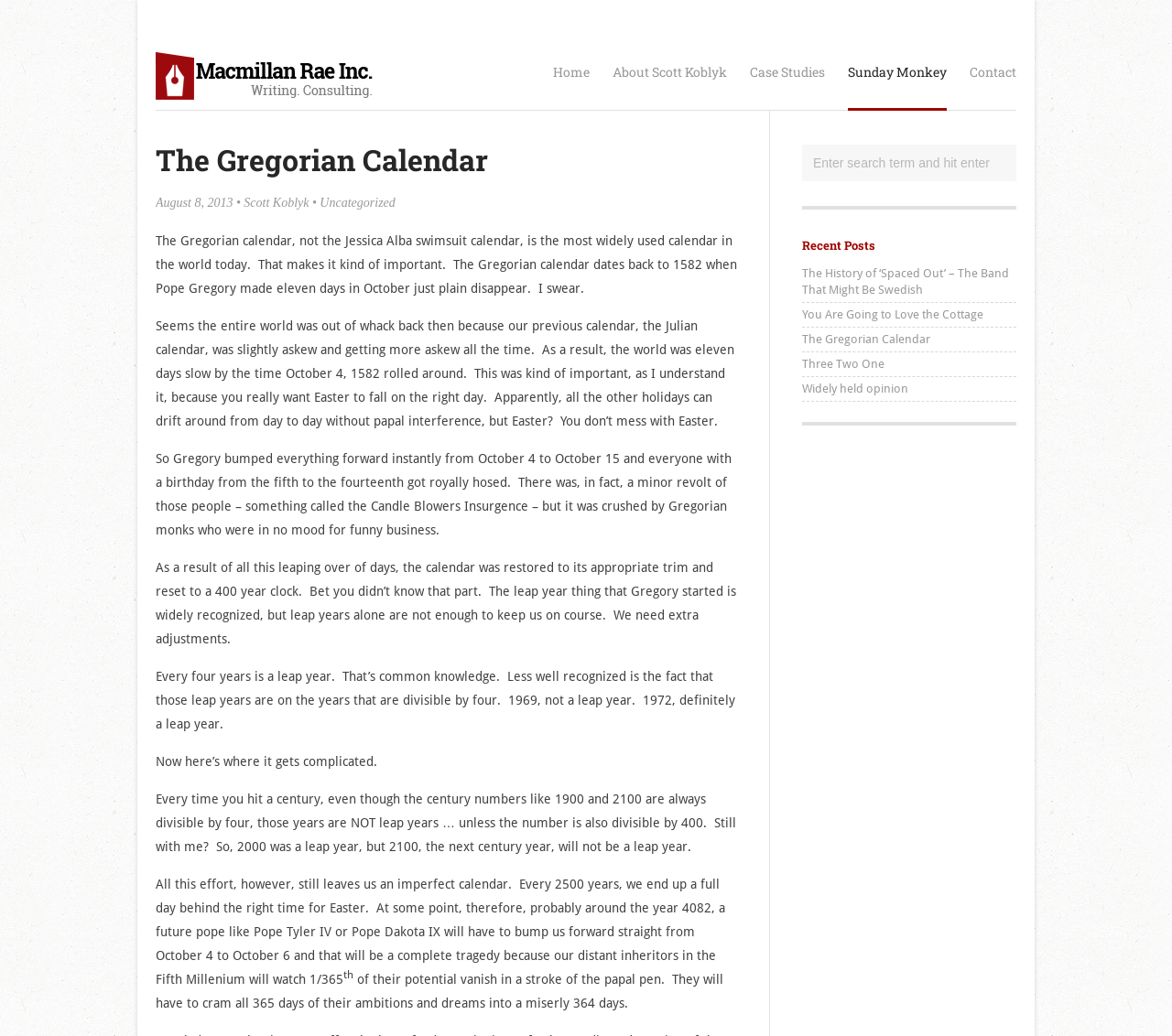Highlight the bounding box coordinates of the region I should click on to meet the following instruction: "Click the 'Home' link".

[0.472, 0.054, 0.503, 0.107]